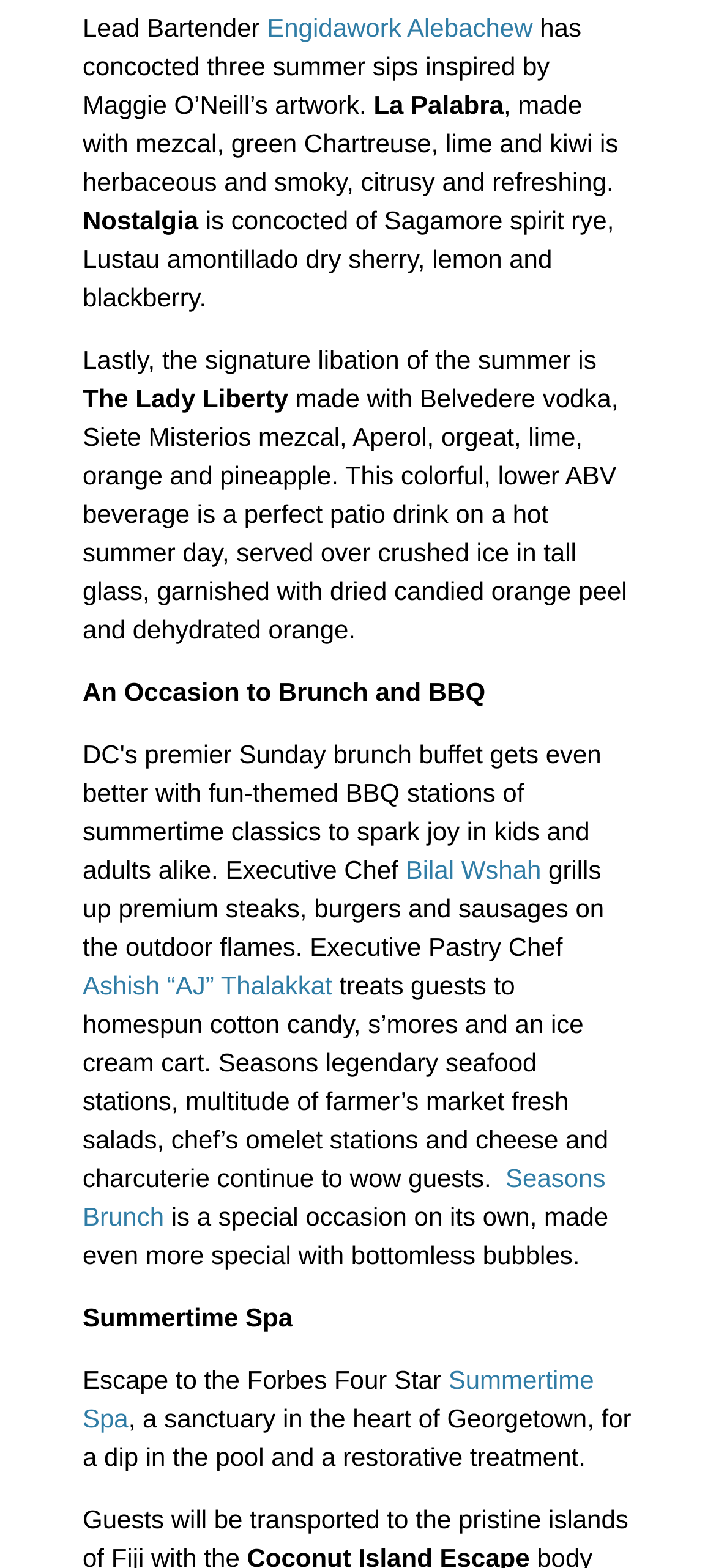Give the bounding box coordinates for the element described as: "Ashish “AJ” Thalakkat".

[0.115, 0.619, 0.464, 0.638]